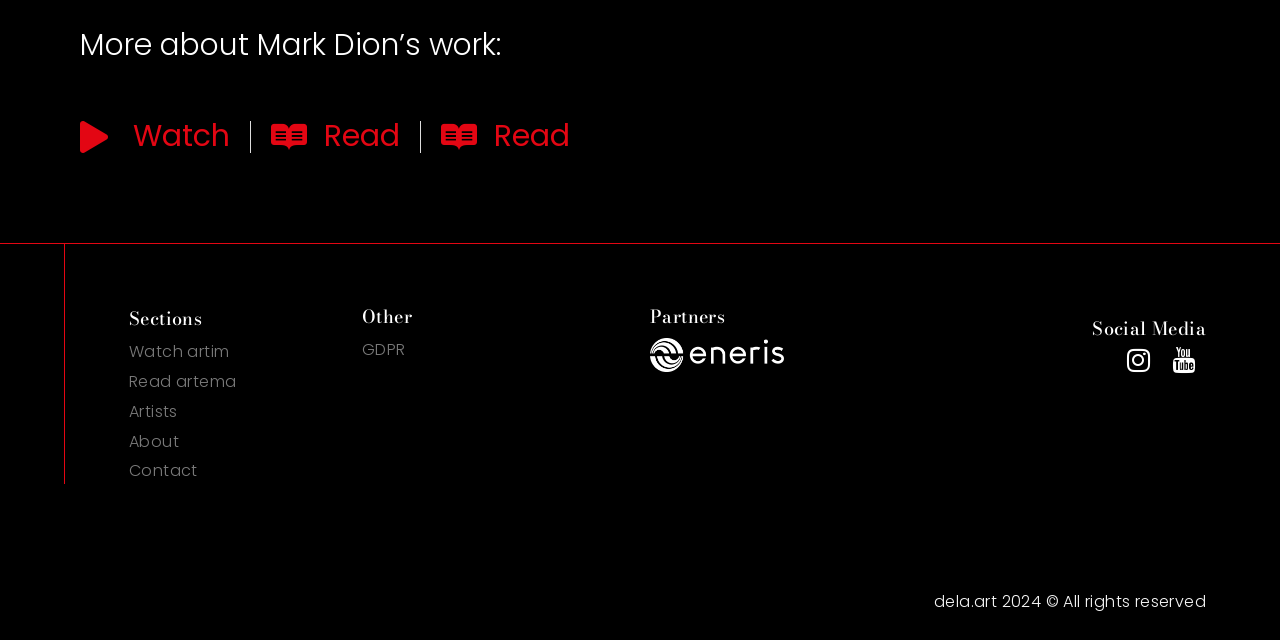Could you determine the bounding box coordinates of the clickable element to complete the instruction: "Follow on Instagram"? Provide the coordinates as four float numbers between 0 and 1, i.e., [left, top, right, bottom].

[0.88, 0.539, 0.904, 0.586]